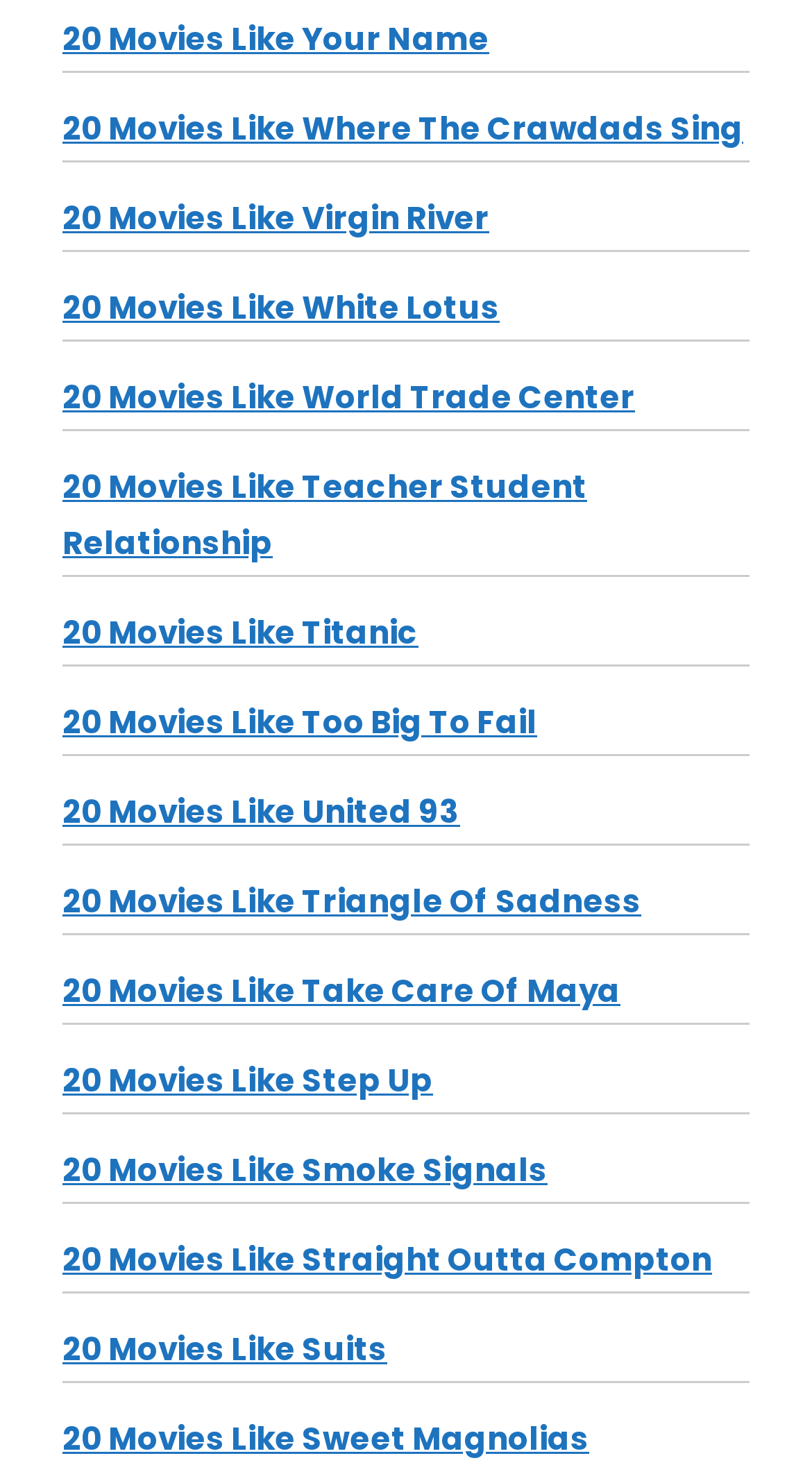Pinpoint the bounding box coordinates of the area that must be clicked to complete this instruction: "explore movies similar to Titanic".

[0.077, 0.417, 0.515, 0.447]